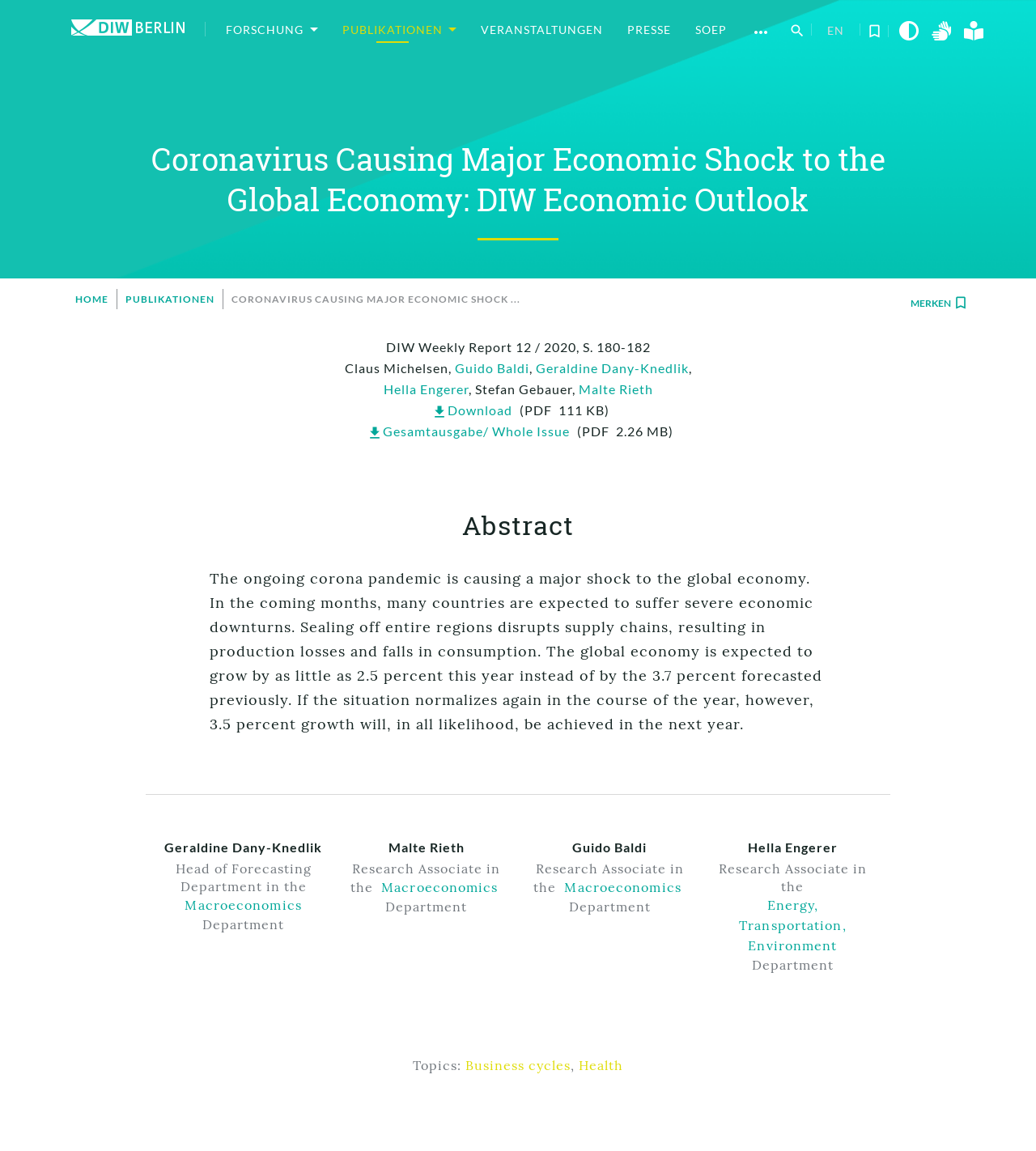Provide the bounding box coordinates of the UI element this sentence describes: "Health".

[0.559, 0.919, 0.602, 0.933]